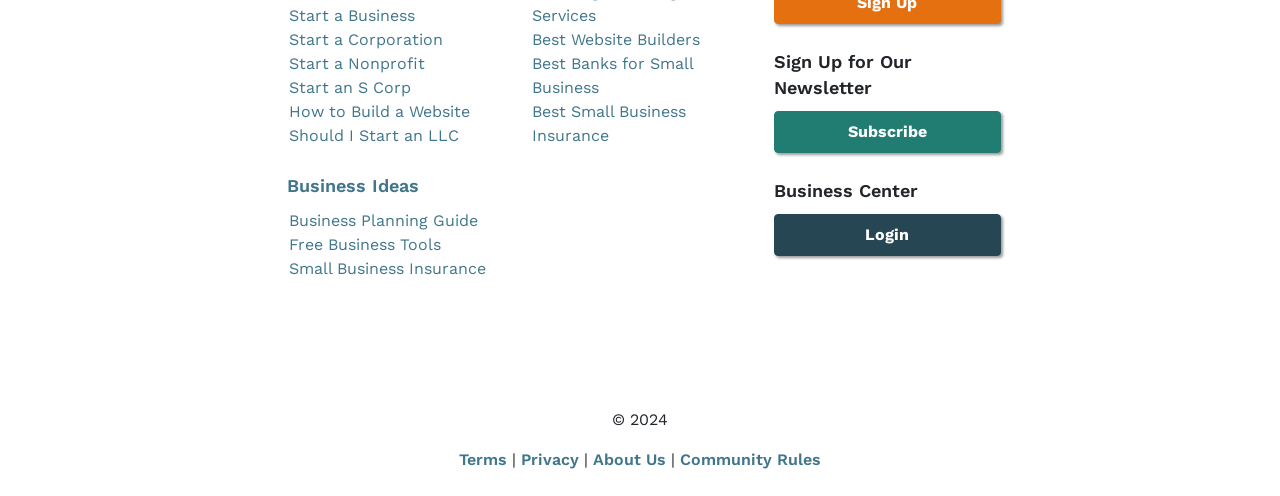Could you determine the bounding box coordinates of the clickable element to complete the instruction: "Start a business"? Provide the coordinates as four float numbers between 0 and 1, i.e., [left, top, right, bottom].

[0.226, 0.013, 0.324, 0.051]